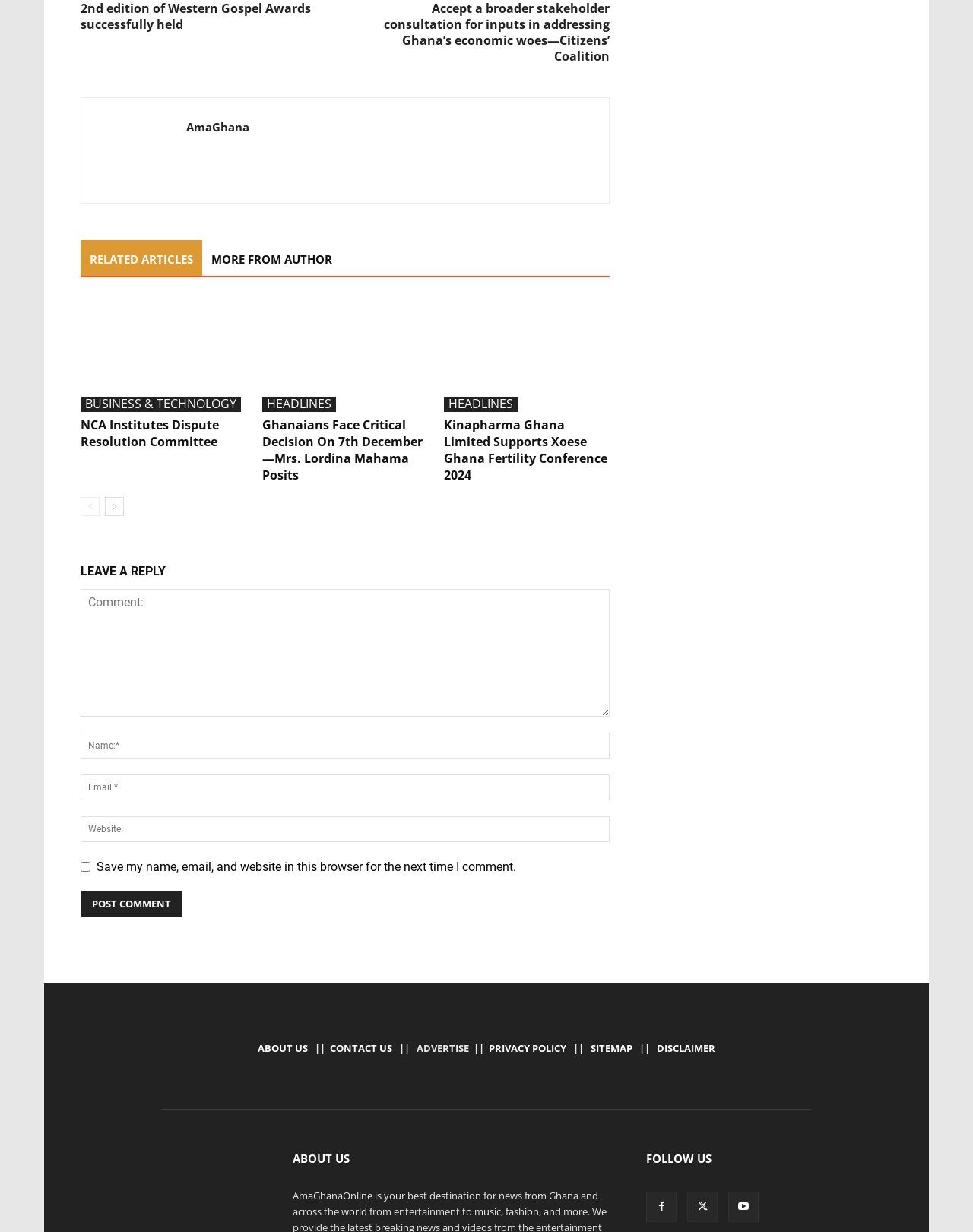From the element description: "MORE FROM AUTHOR", extract the bounding box coordinates of the UI element. The coordinates should be expressed as four float numbers between 0 and 1, in the order [left, top, right, bottom].

[0.208, 0.195, 0.351, 0.224]